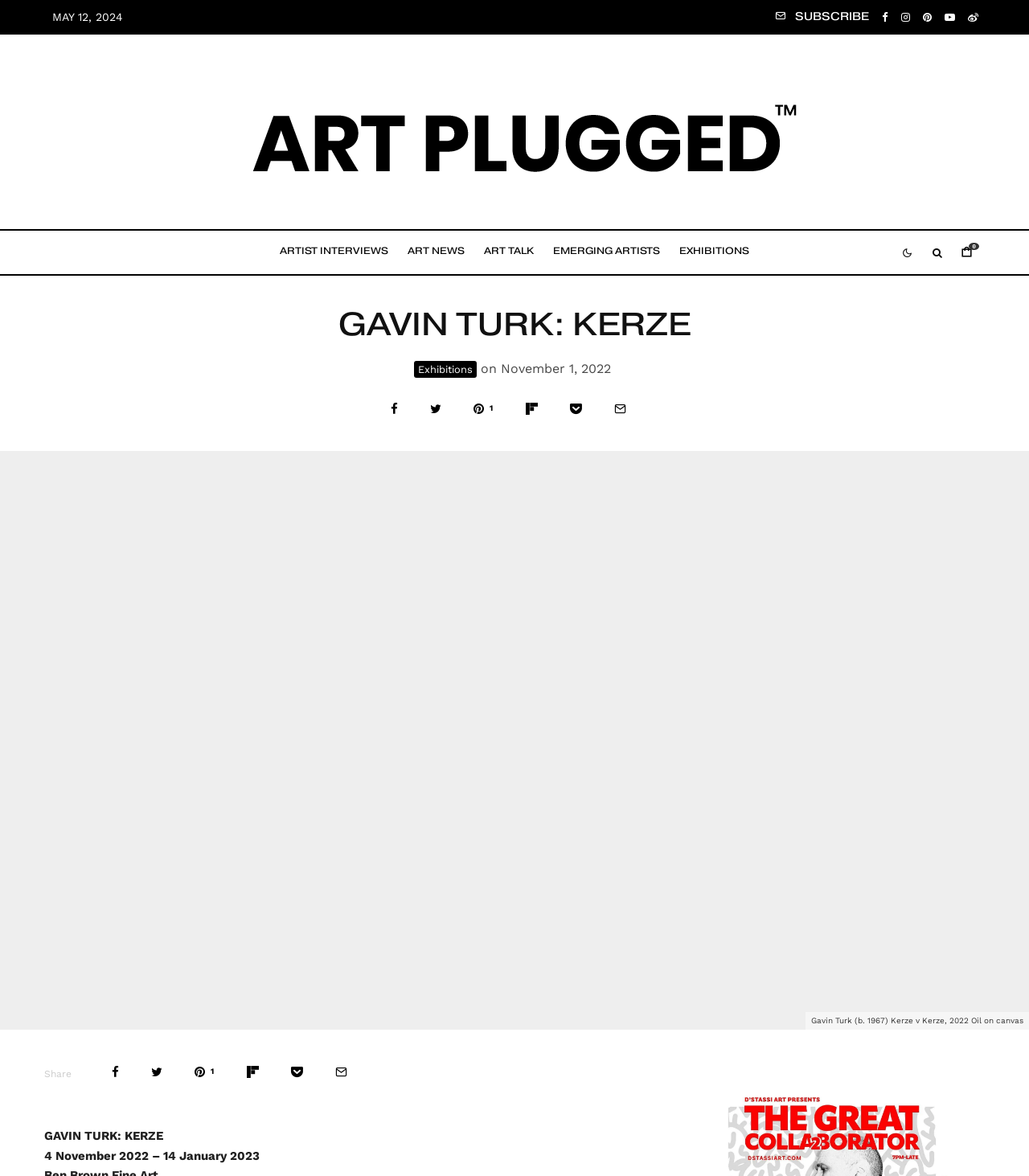Please determine the bounding box coordinates of the area that needs to be clicked to complete this task: 'View the exhibition details'. The coordinates must be four float numbers between 0 and 1, formatted as [left, top, right, bottom].

[0.402, 0.307, 0.463, 0.322]